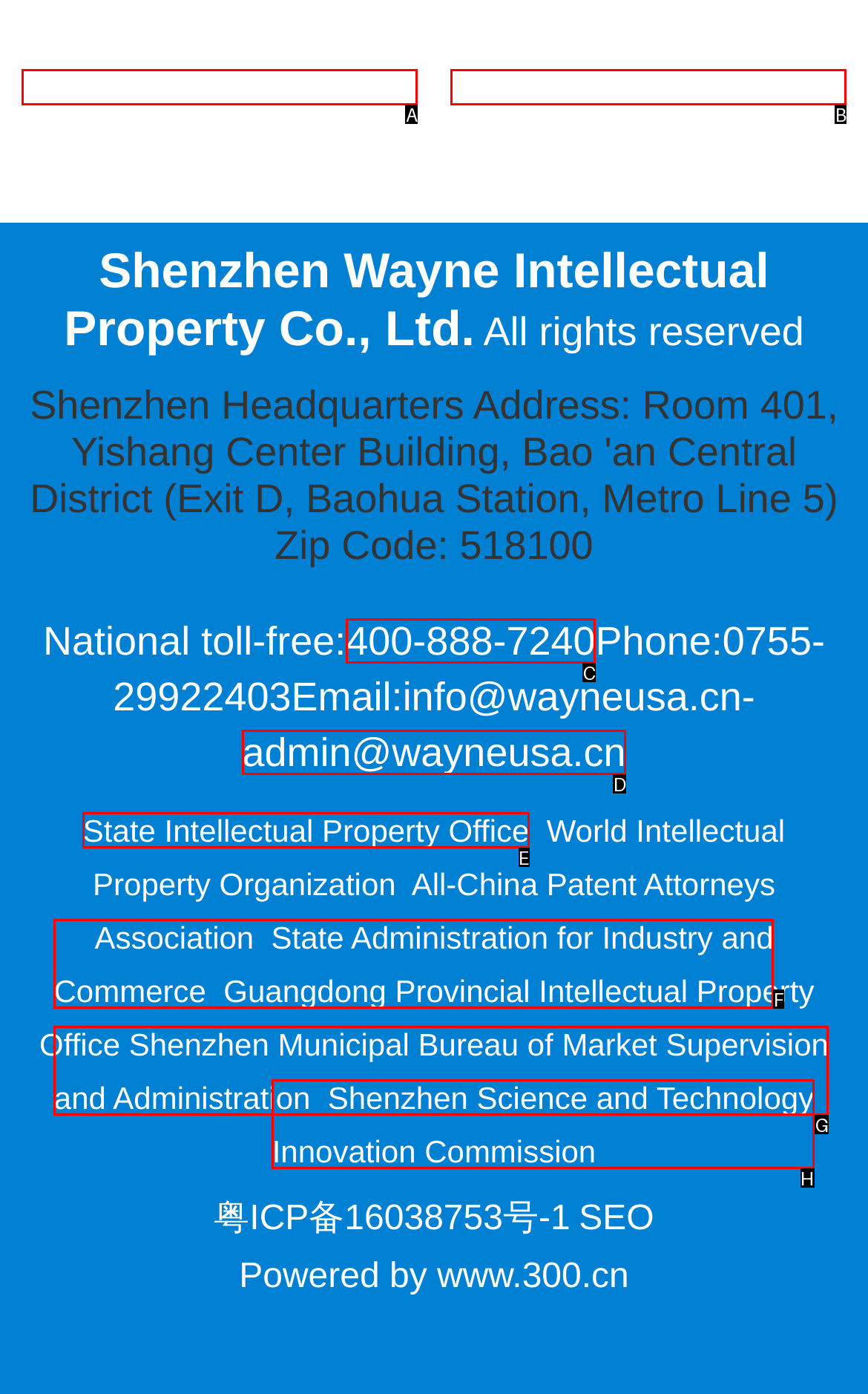Specify which UI element should be clicked to accomplish the task: Call national toll-free number. Answer with the letter of the correct choice.

C